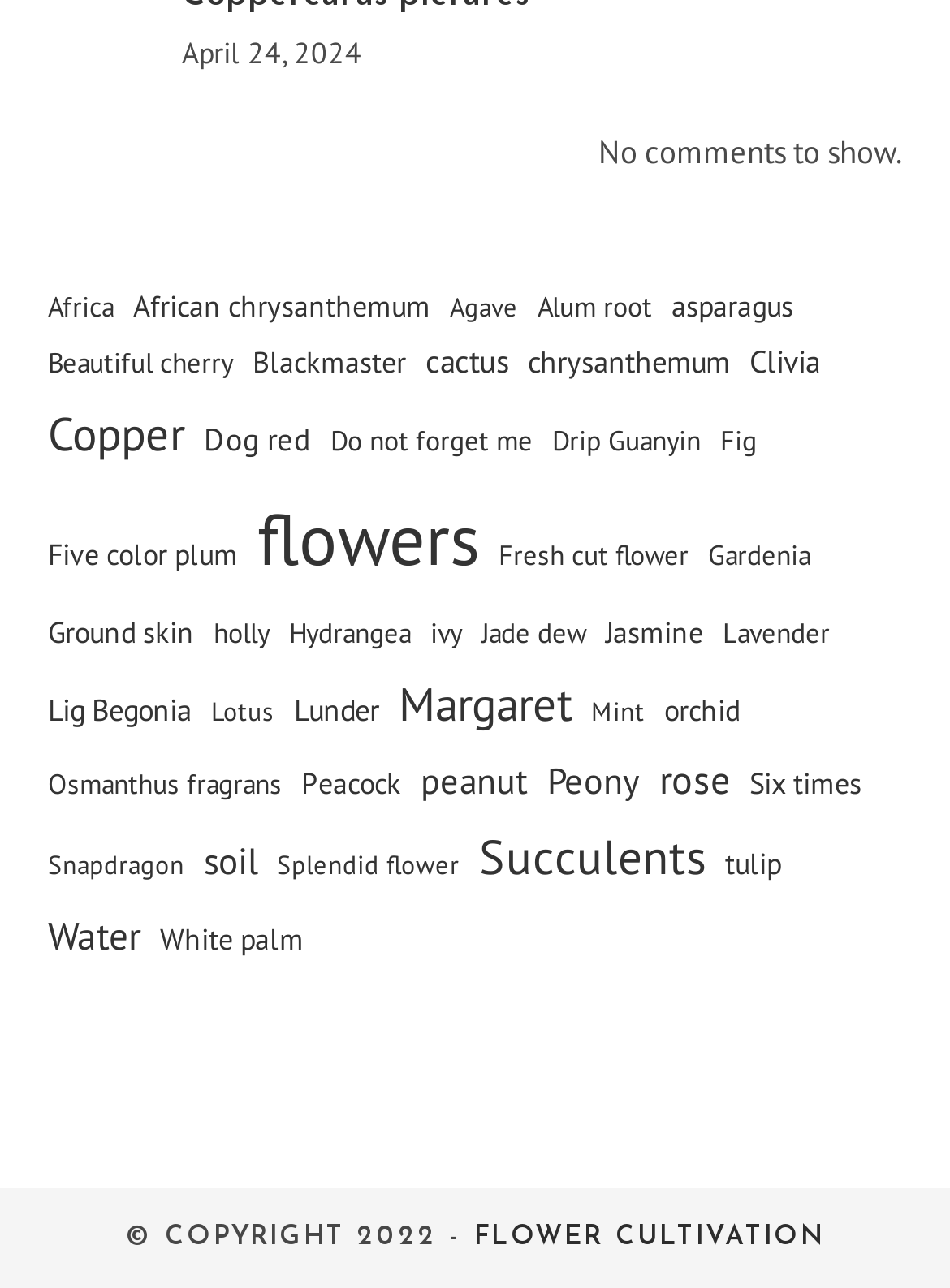Find the bounding box coordinates of the clickable area required to complete the following action: "View flowers".

[0.271, 0.369, 0.504, 0.469]